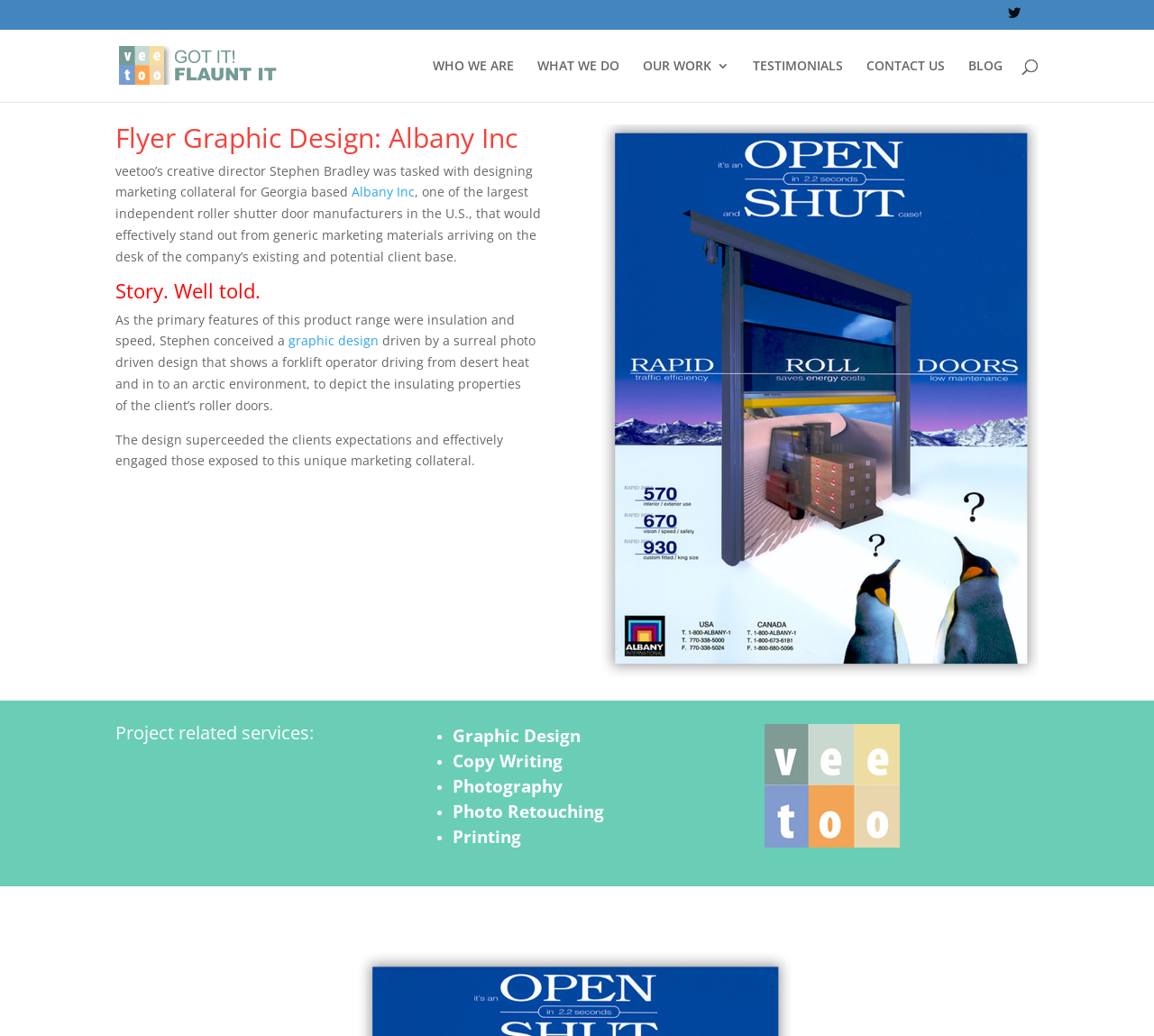Please determine the bounding box coordinates of the element to click in order to execute the following instruction: "Enter your name in the input field". The coordinates should be four float numbers between 0 and 1, specified as [left, top, right, bottom].

None